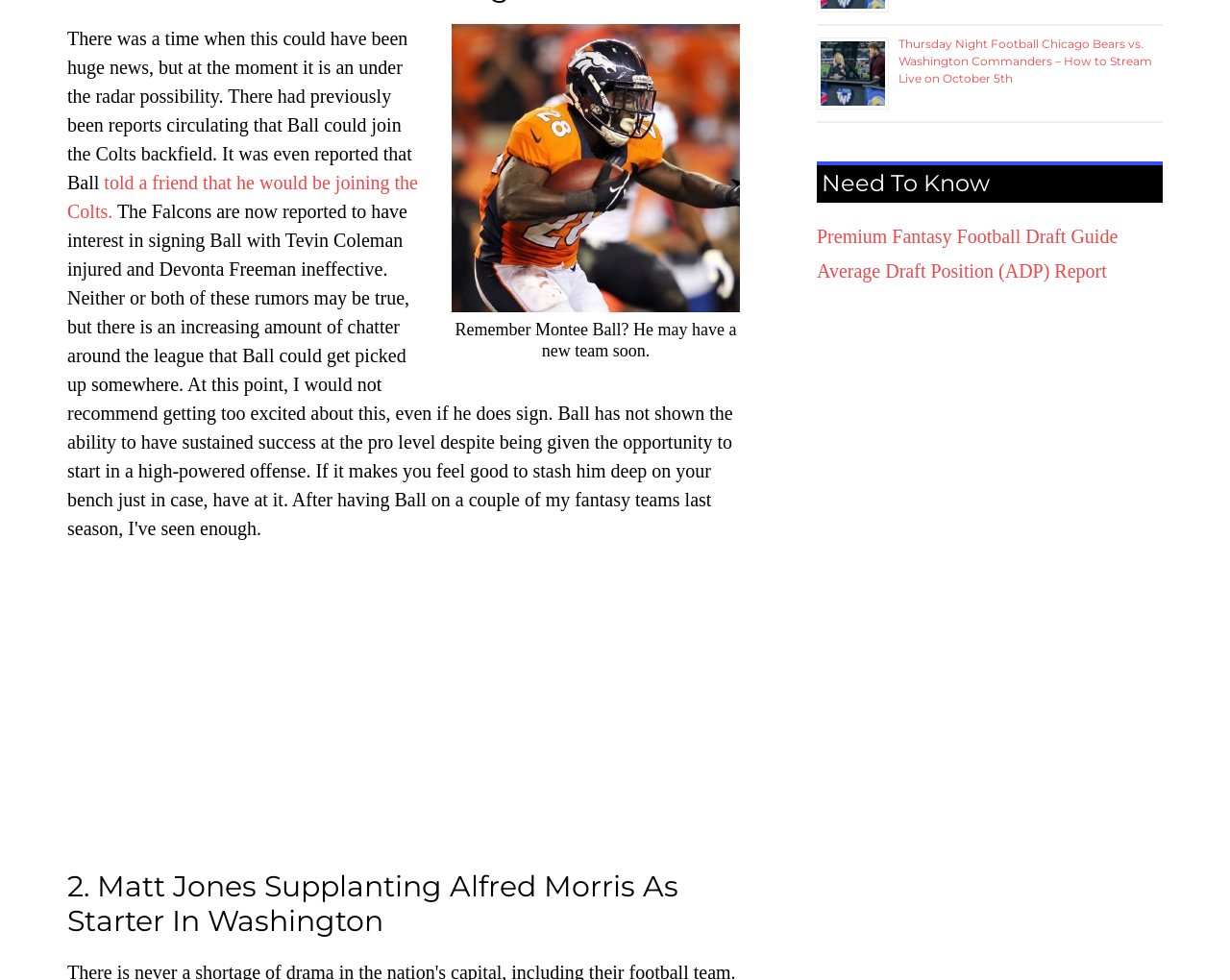Please provide the bounding box coordinates for the UI element as described: "Average Draft Position (ADP) Report". The coordinates must be four floats between 0 and 1, represented as [left, top, right, bottom].

[0.664, 0.265, 0.9, 0.287]